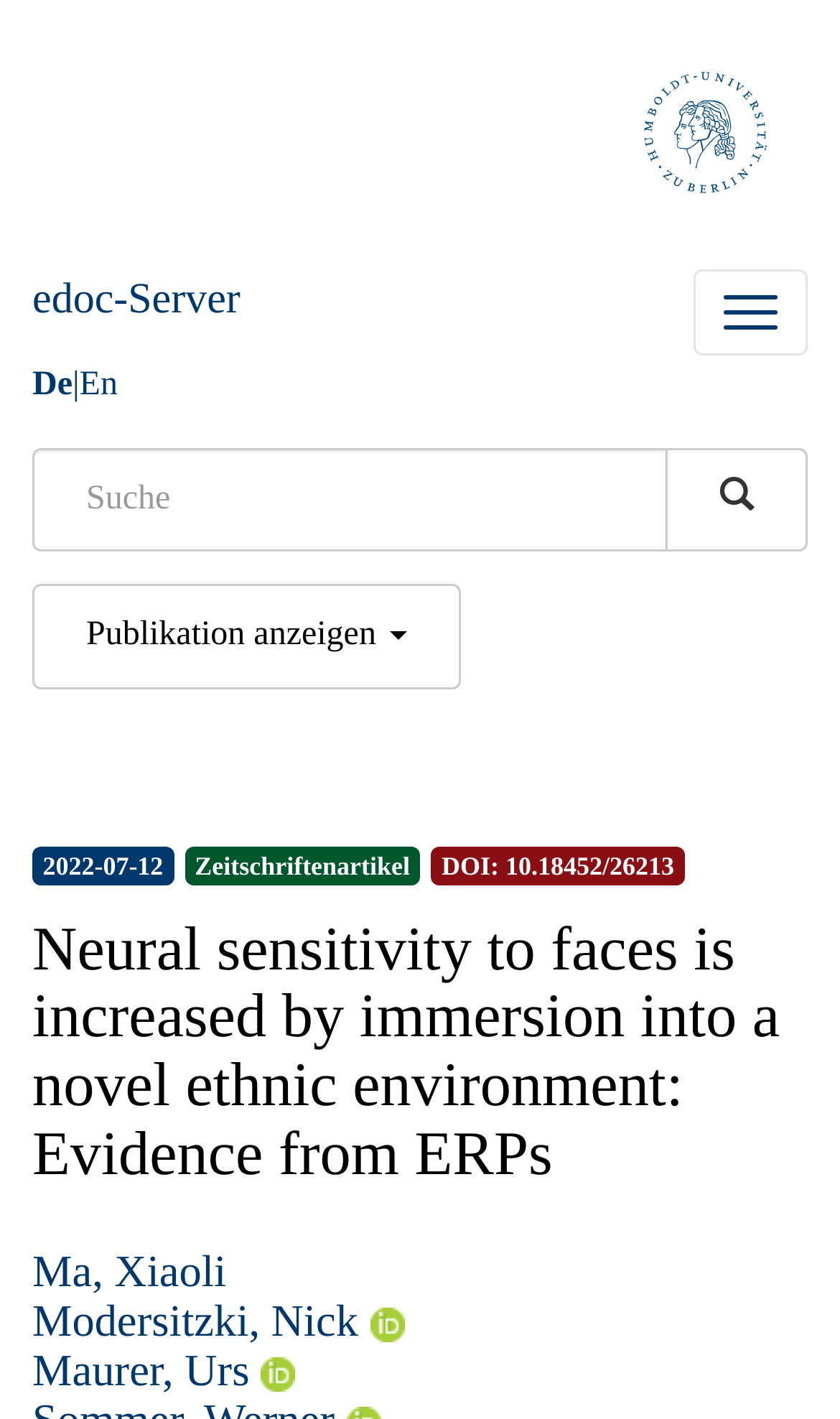What is the DOI of the publication?
Look at the image and answer the question using a single word or phrase.

10.18452/26213